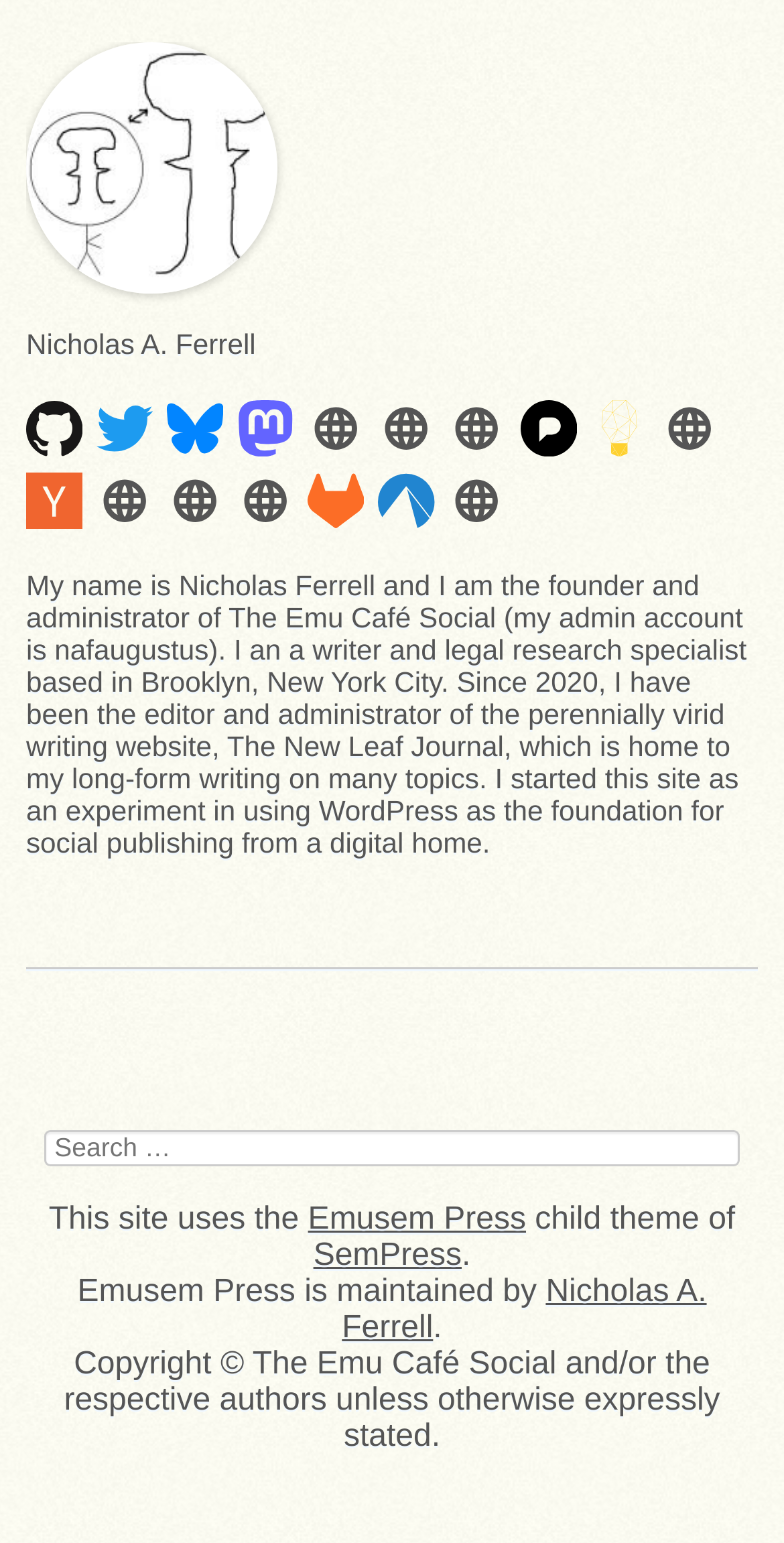Predict the bounding box of the UI element based on this description: "Nicholas A. Ferrell".

[0.436, 0.826, 0.901, 0.872]